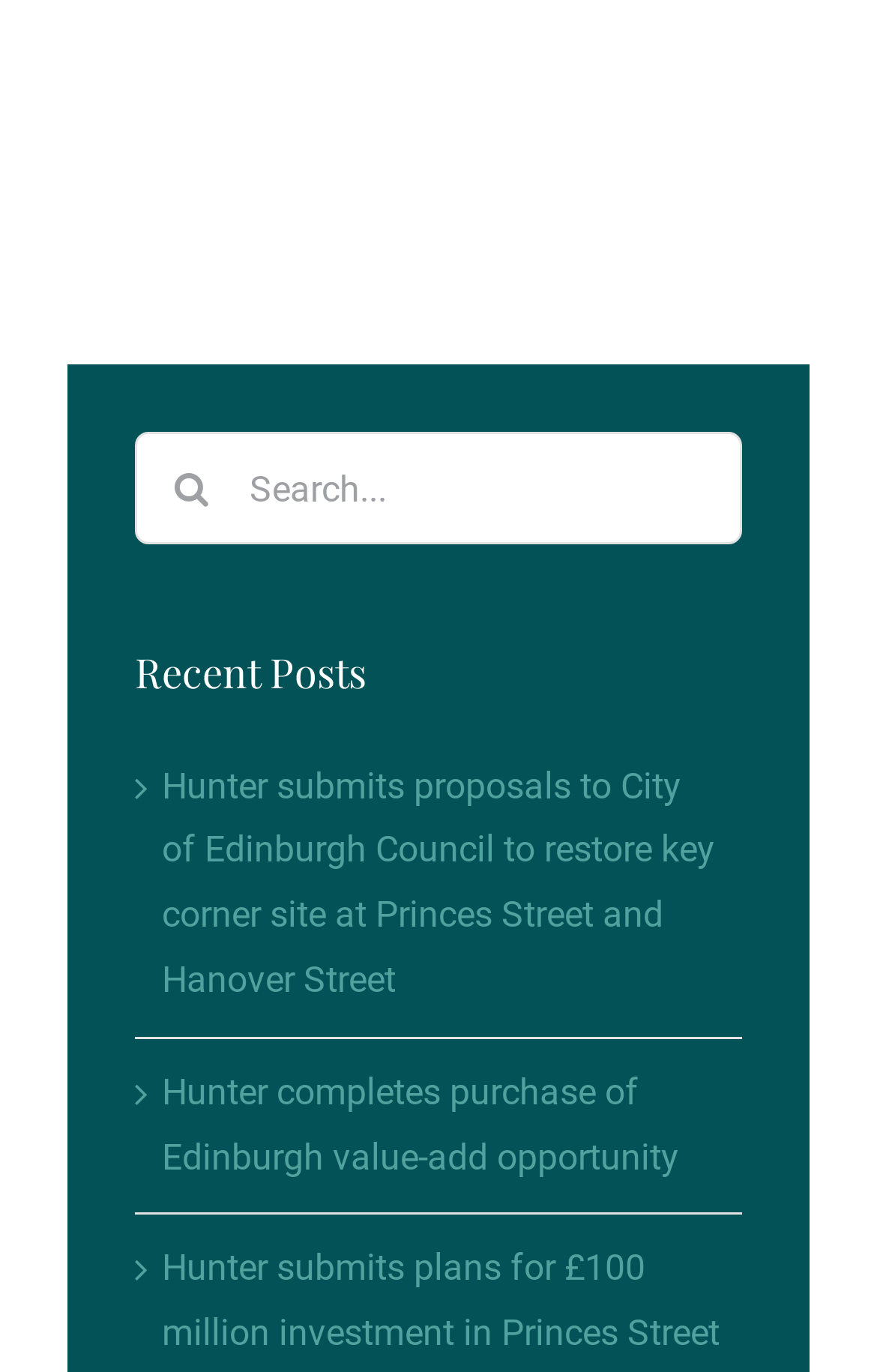What is the position of the search box on the webpage?
Respond to the question with a single word or phrase according to the image.

Top